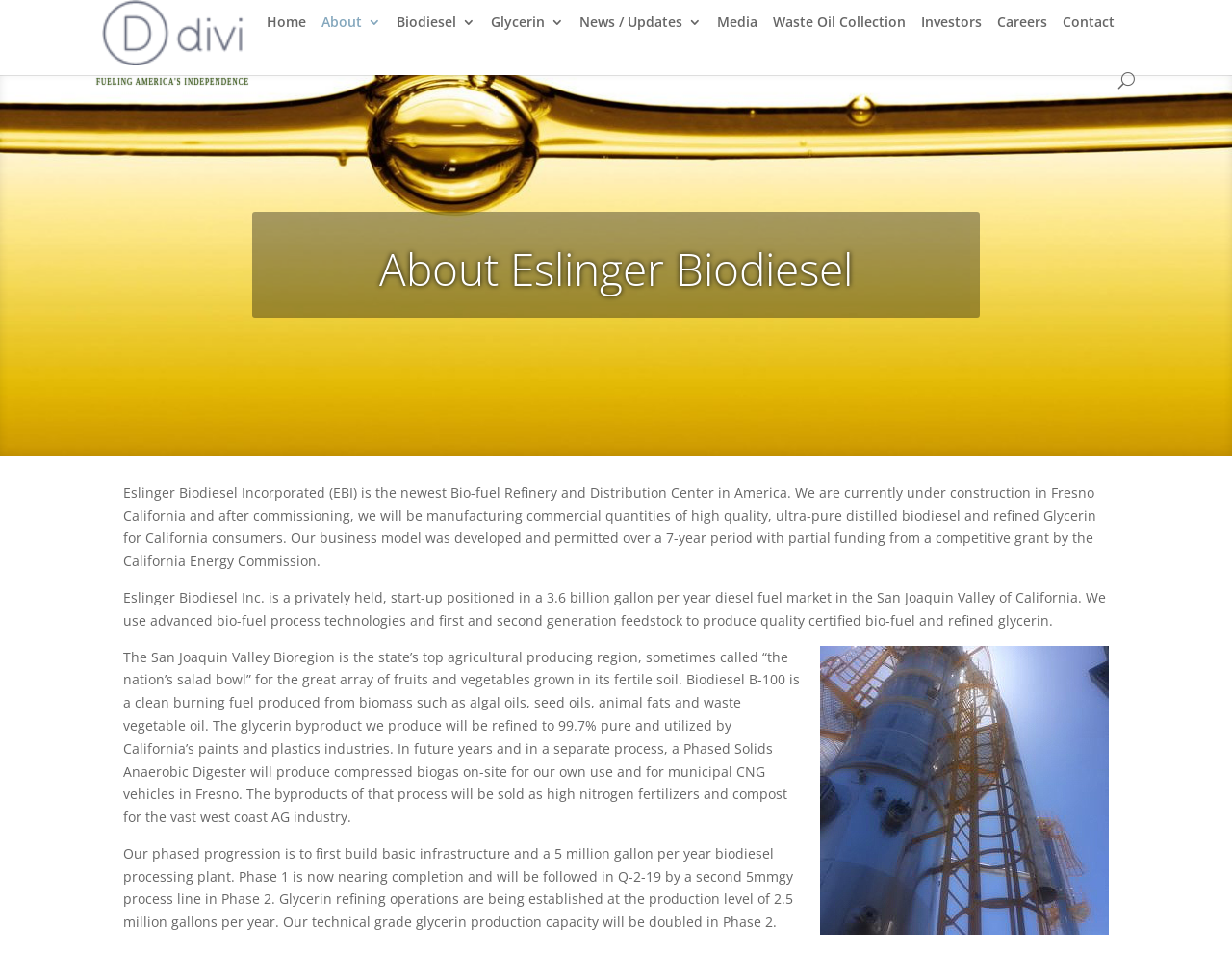Provide the bounding box coordinates of the area you need to click to execute the following instruction: "search for something".

[0.078, 0.0, 0.922, 0.001]